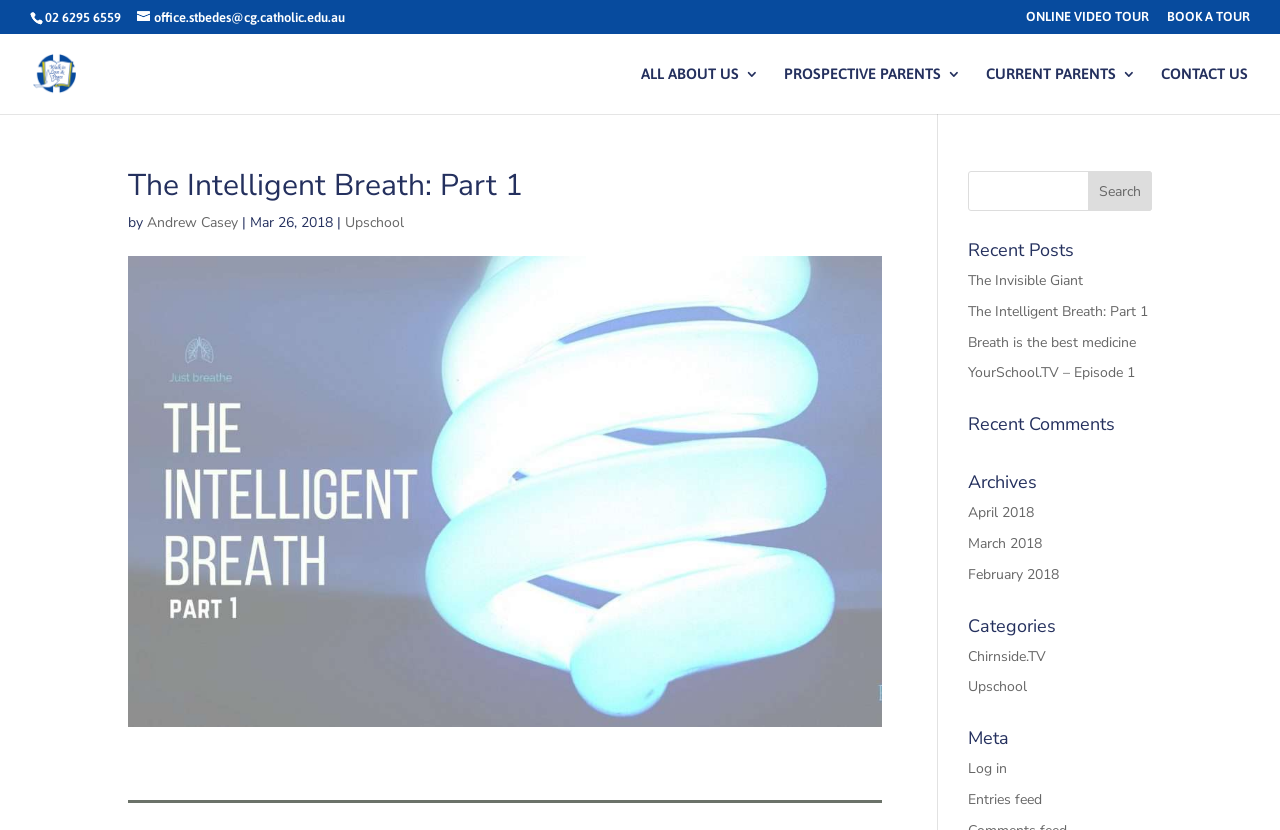What is the category of the article 'The Invisible Giant'?
Answer the question with a thorough and detailed explanation.

I found the link element with the bounding box coordinates [0.756, 0.327, 0.846, 0.349] which contains the text 'The Invisible Giant', but I couldn't find any information about its category.